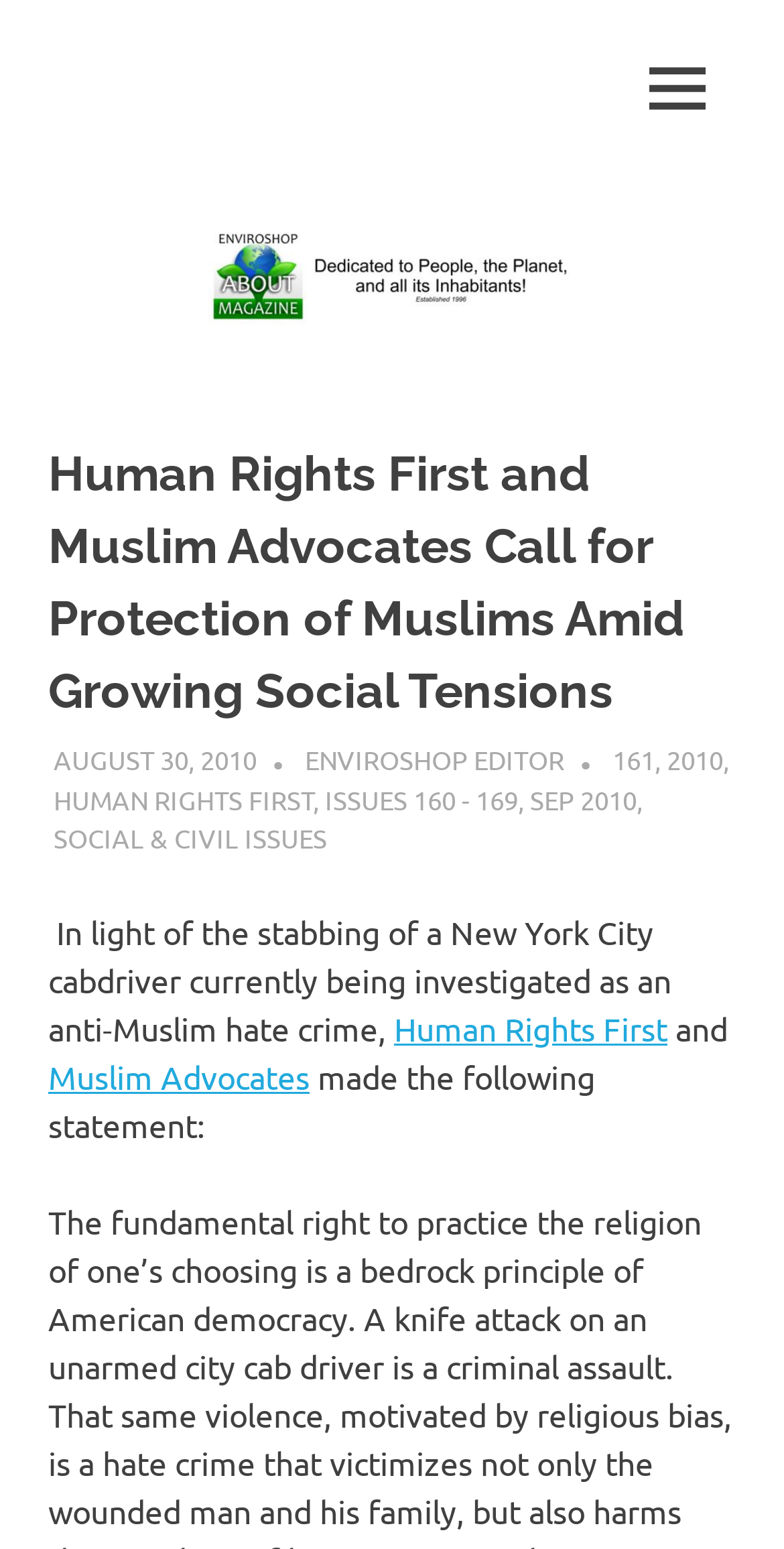Determine the bounding box coordinates for the area that should be clicked to carry out the following instruction: "Check the statement from Muslim Advocates".

[0.062, 0.681, 0.395, 0.707]